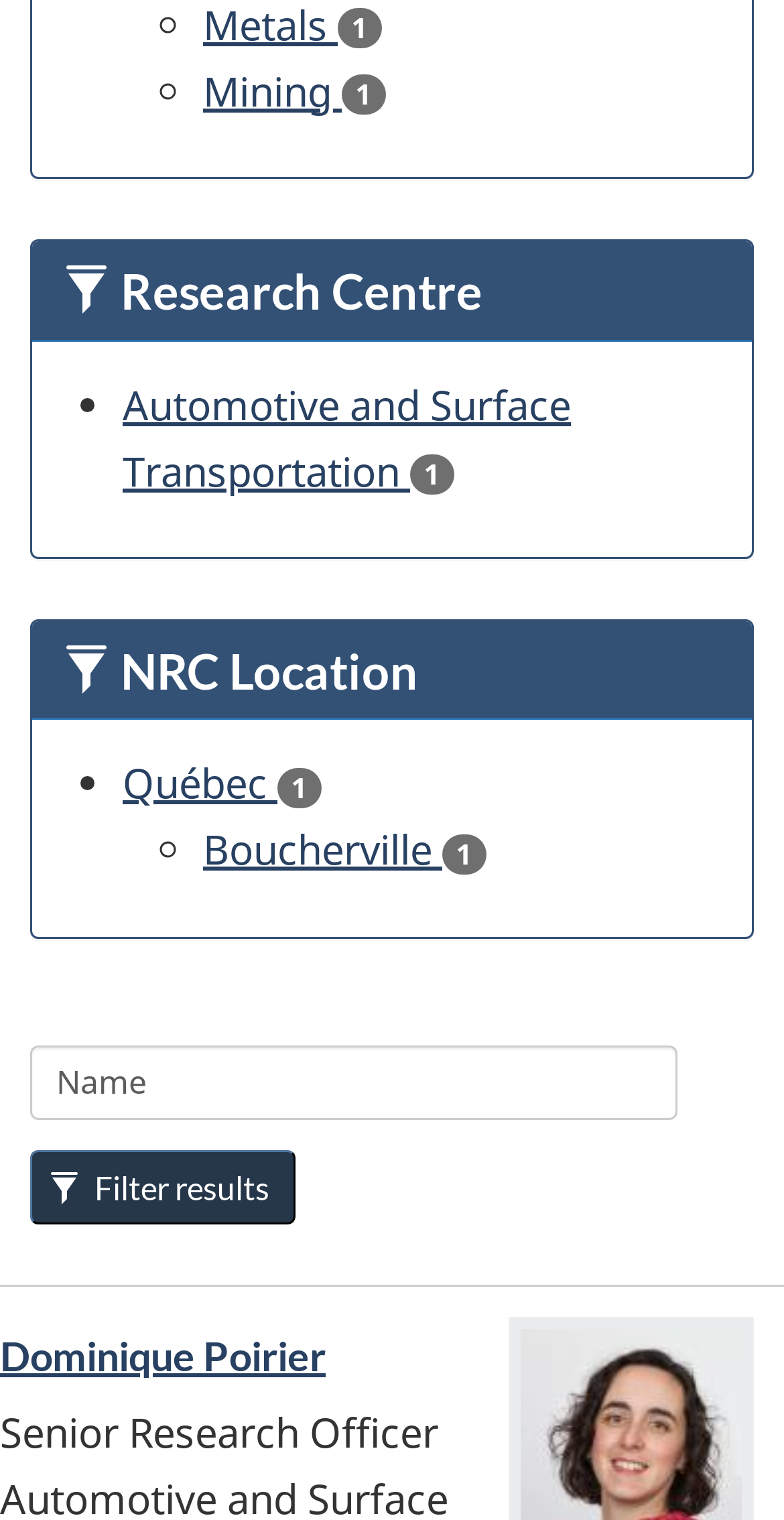How many results are available for Mining?
Observe the image and answer the question with a one-word or short phrase response.

1